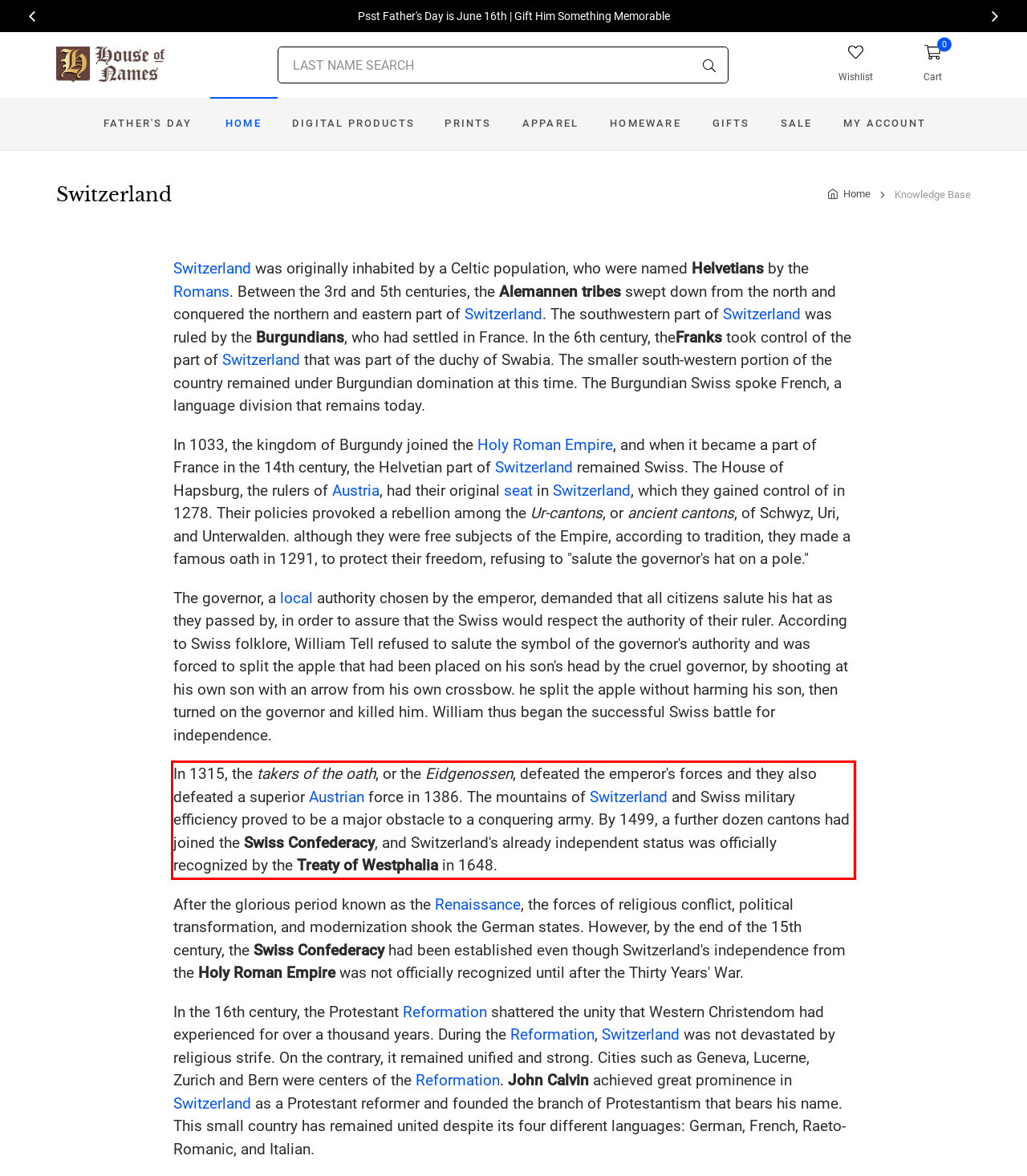Please look at the webpage screenshot and extract the text enclosed by the red bounding box.

In 1315, the takers of the oath, or the Eidgenossen, defeated the emperor's forces and they also defeated a superior Austrian force in 1386. The mountains of Switzerland and Swiss military efficiency proved to be a major obstacle to a conquering army. By 1499, a further dozen cantons had joined the Swiss Confederacy, and Switzerland's already independent status was officially recognized by the Treaty of Westphalia in 1648.